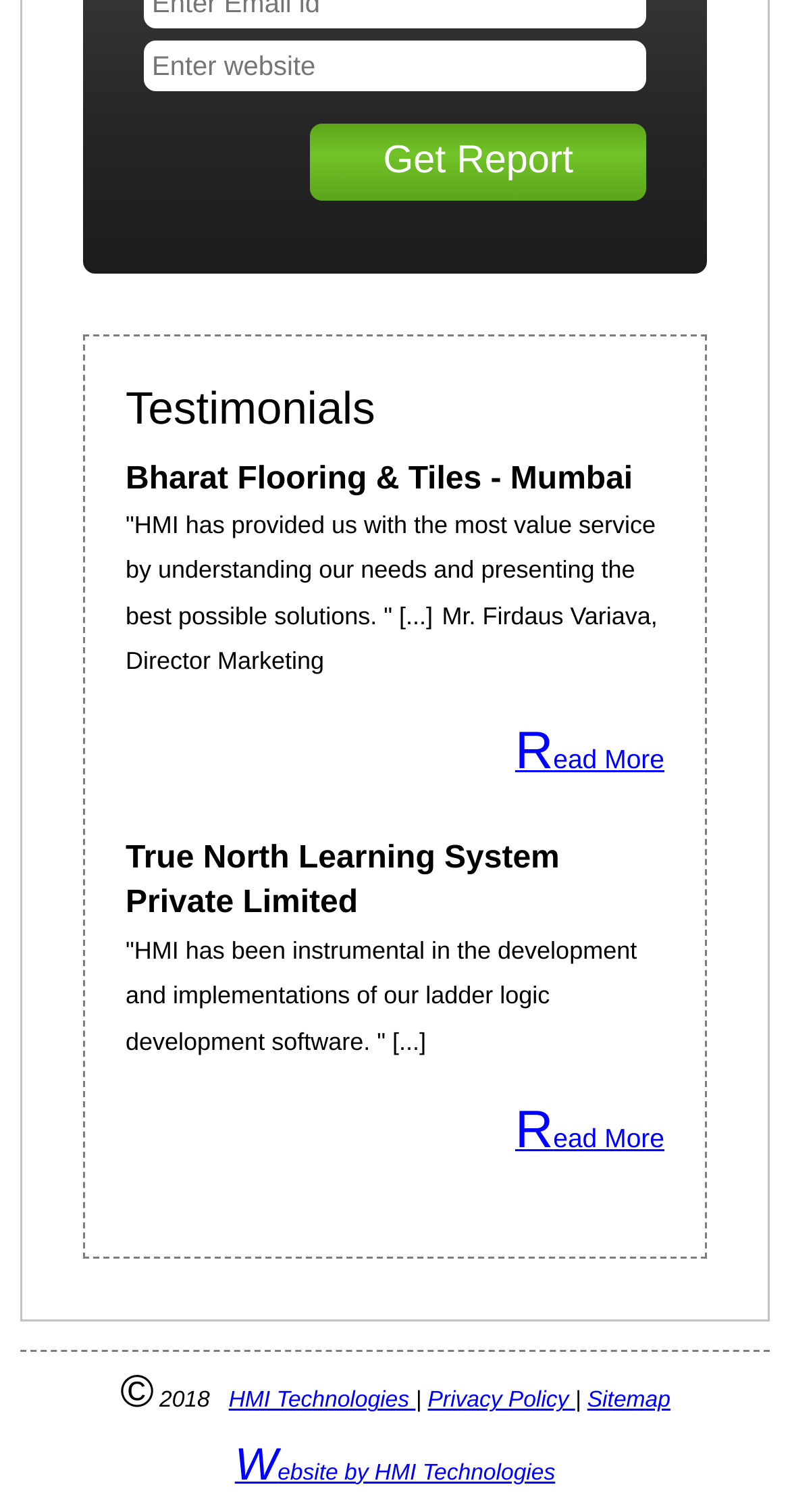Identify the bounding box coordinates necessary to click and complete the given instruction: "Read more about True North Learning System Private Limited".

[0.159, 0.722, 0.841, 0.771]